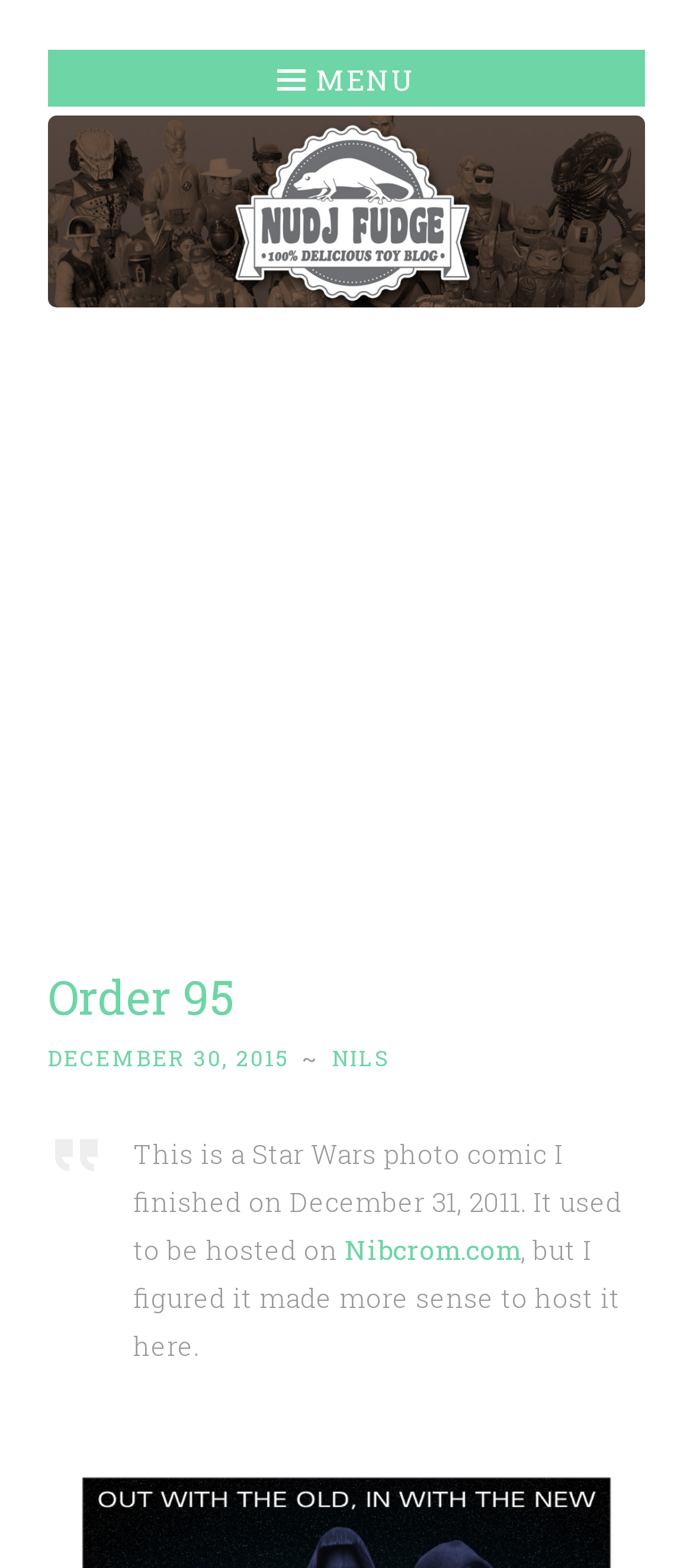What is the topic of the blog post? Based on the image, give a response in one word or a short phrase.

Star Wars photo comic